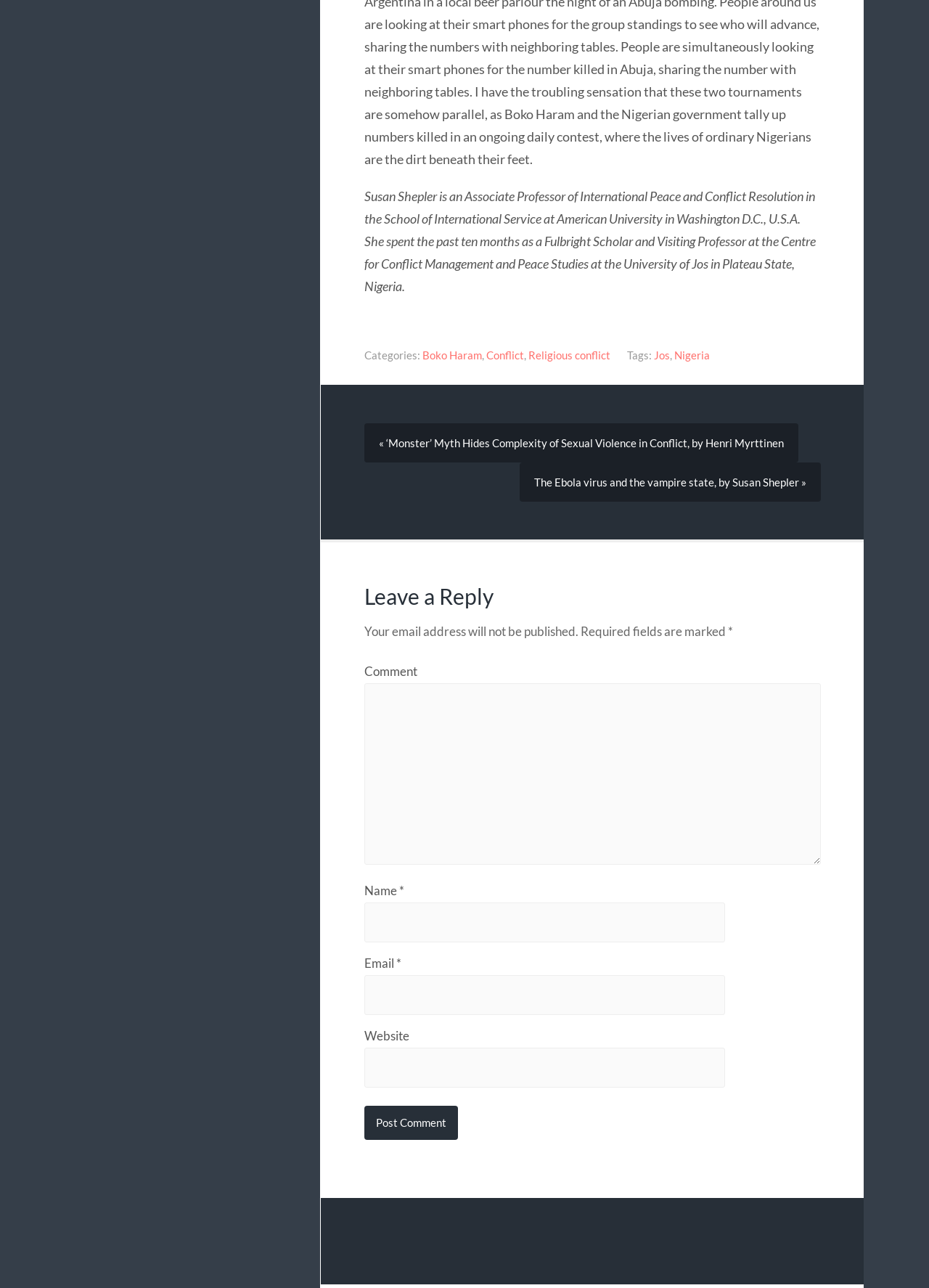What is the purpose of the 'Comment' section?
Answer with a single word or phrase by referring to the visual content.

To leave a reply